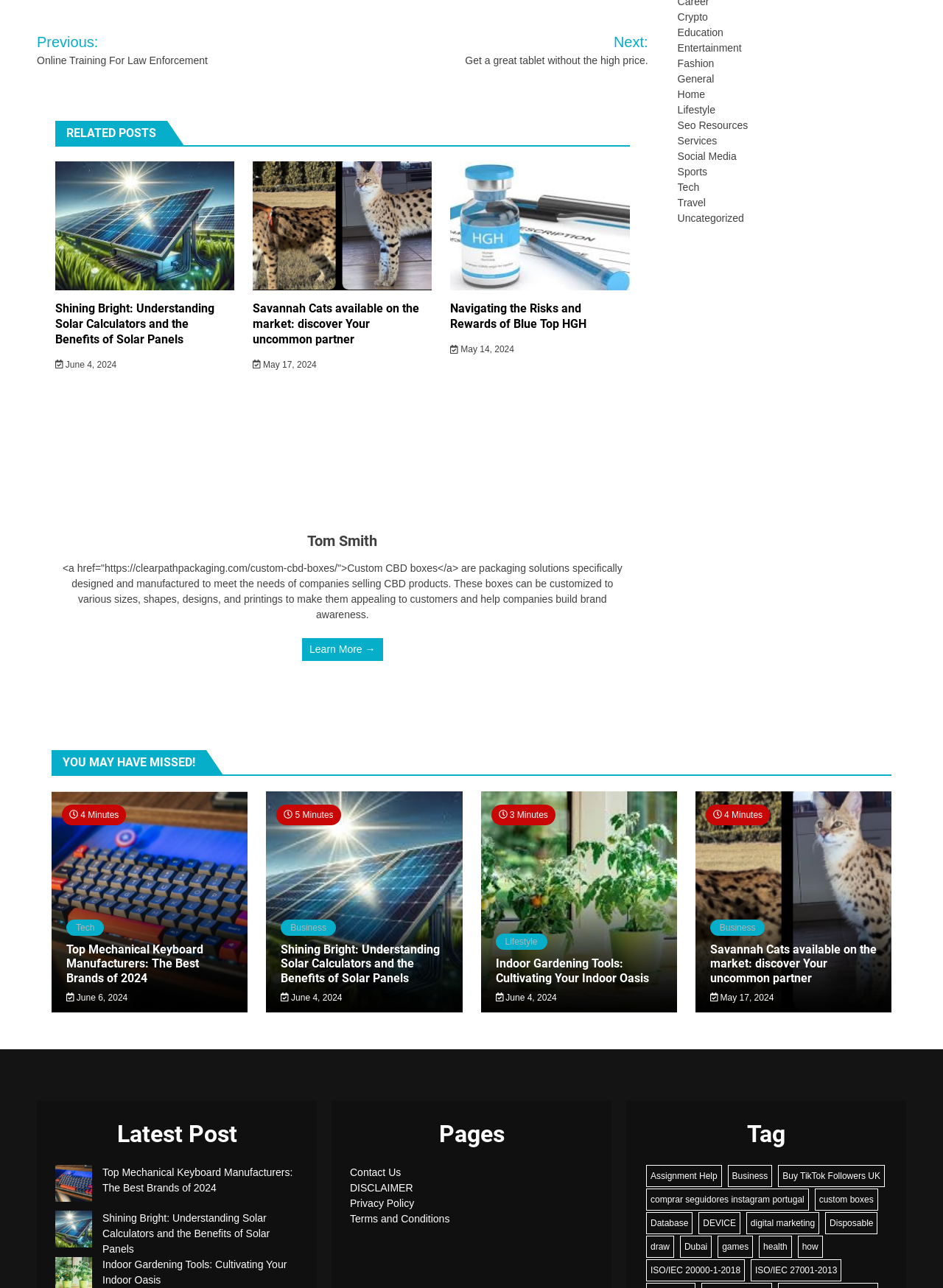Answer the following query concisely with a single word or phrase:
What is the category of the post 'Shining Bright: Understanding Solar Calculators and the Benefits of Solar Panels'?

Business